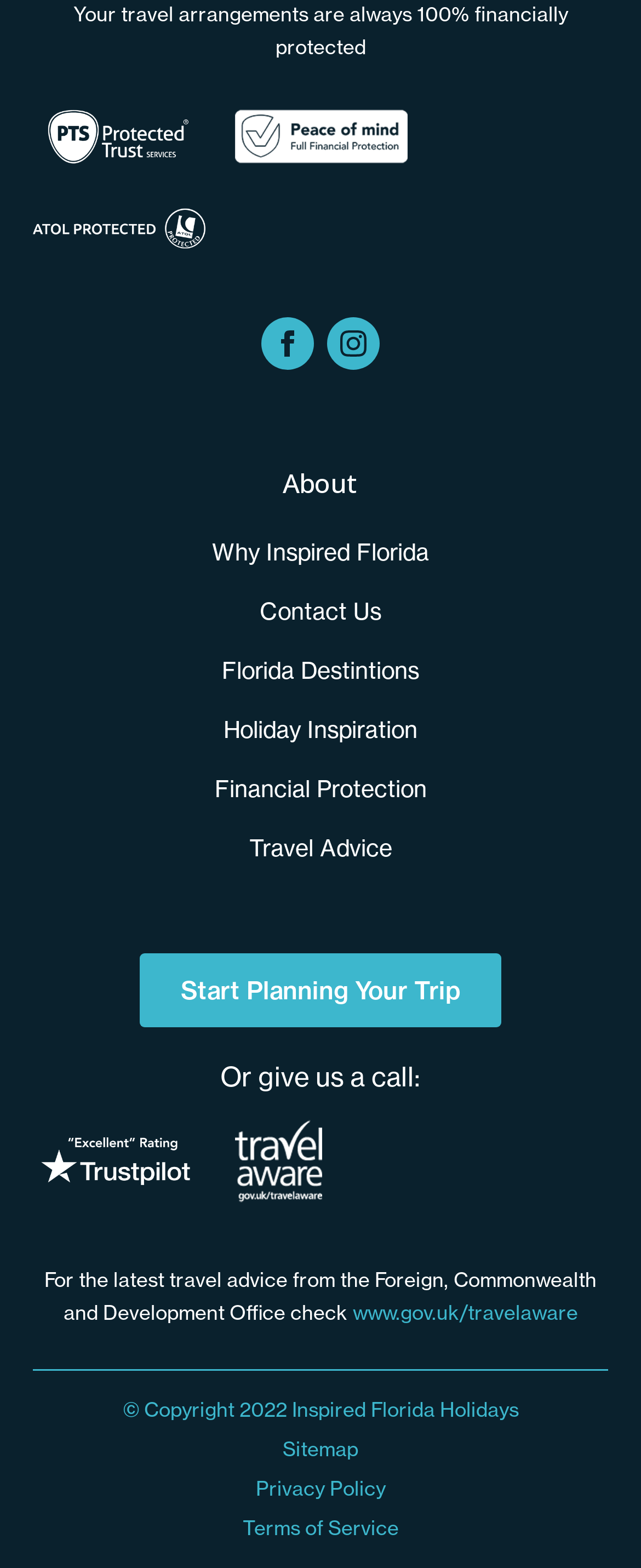Using the description "Start Planning Your Trip", predict the bounding box of the relevant HTML element.

[0.218, 0.608, 0.782, 0.656]